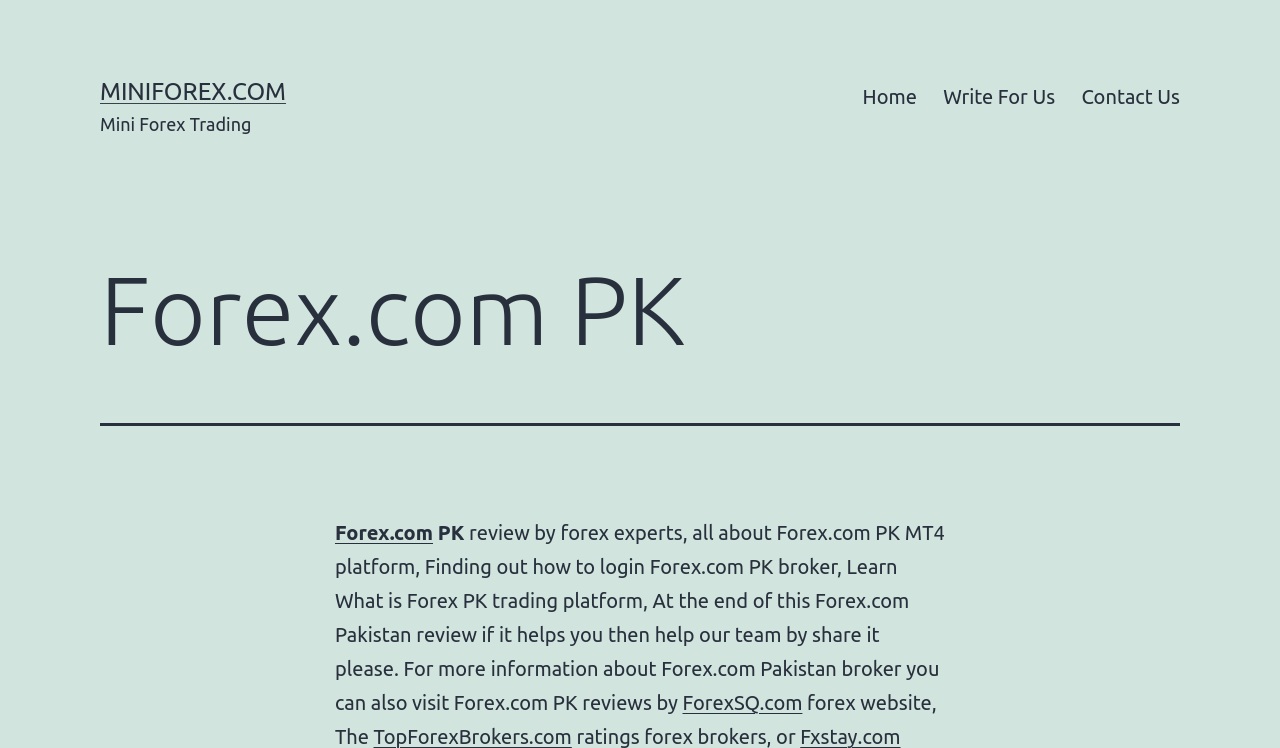Respond with a single word or phrase to the following question:
What is the name of the trading platform?

Forex.com PK